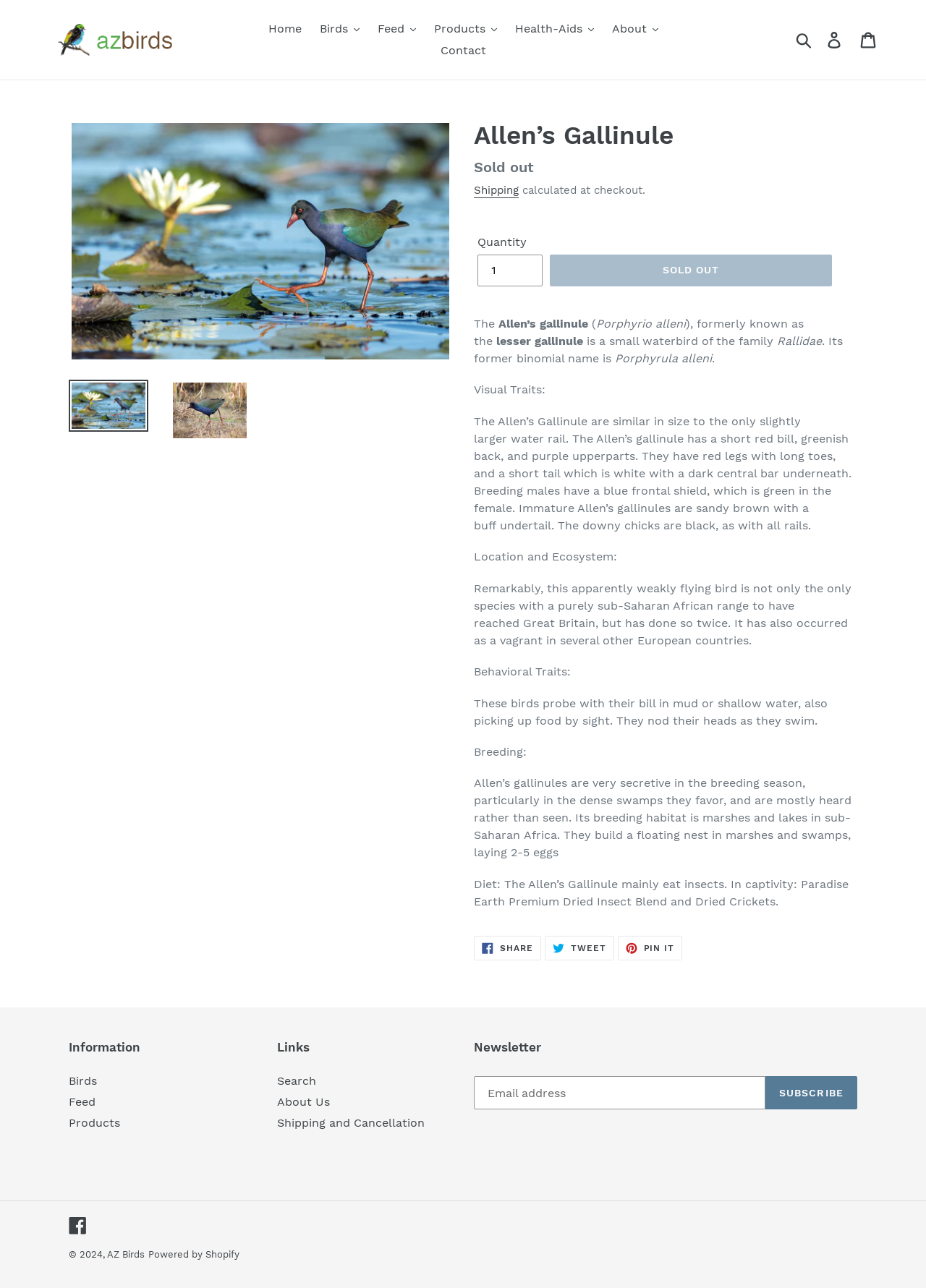Determine the bounding box coordinates of the clickable region to carry out the instruction: "Subscribe to the newsletter".

[0.826, 0.836, 0.926, 0.861]